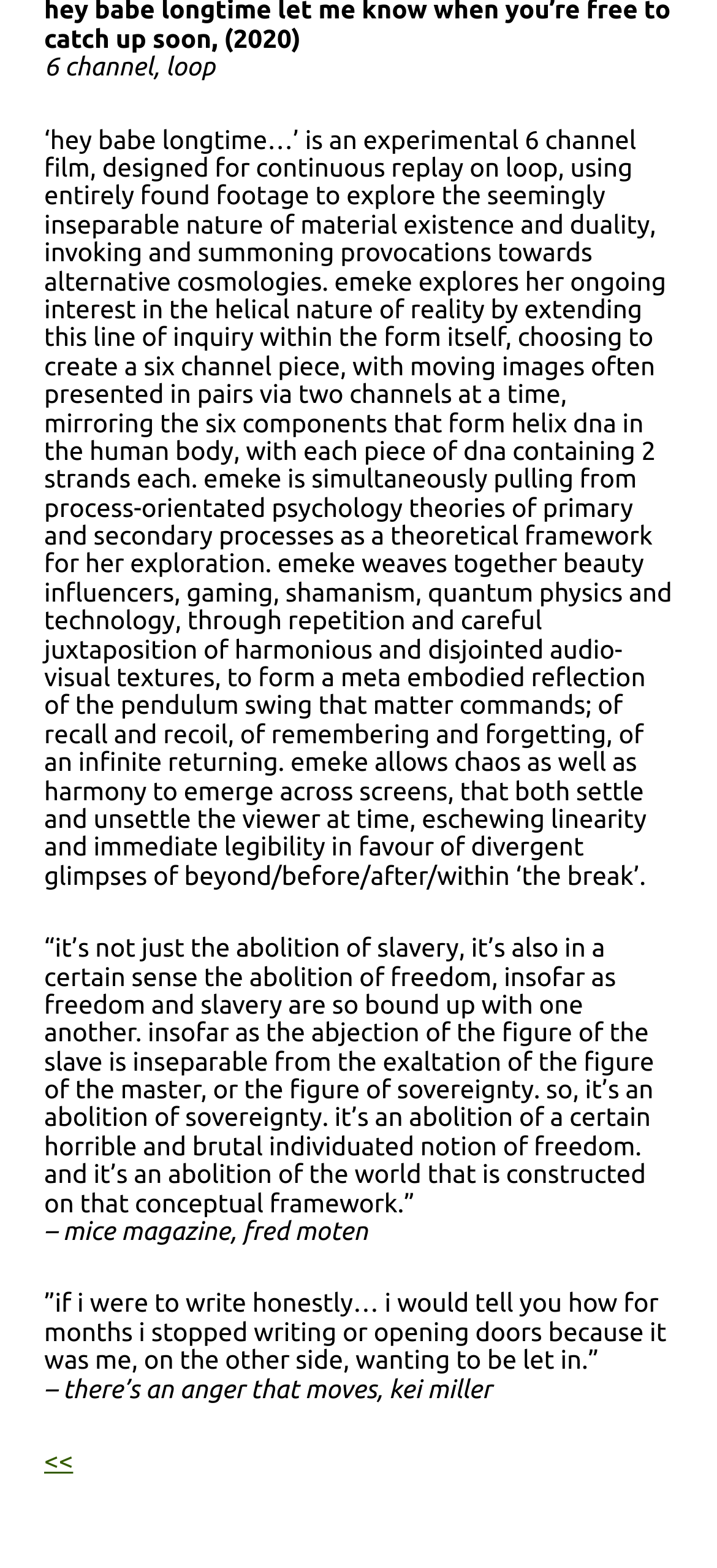Answer the question briefly using a single word or phrase: 
How many channels does the film use?

6